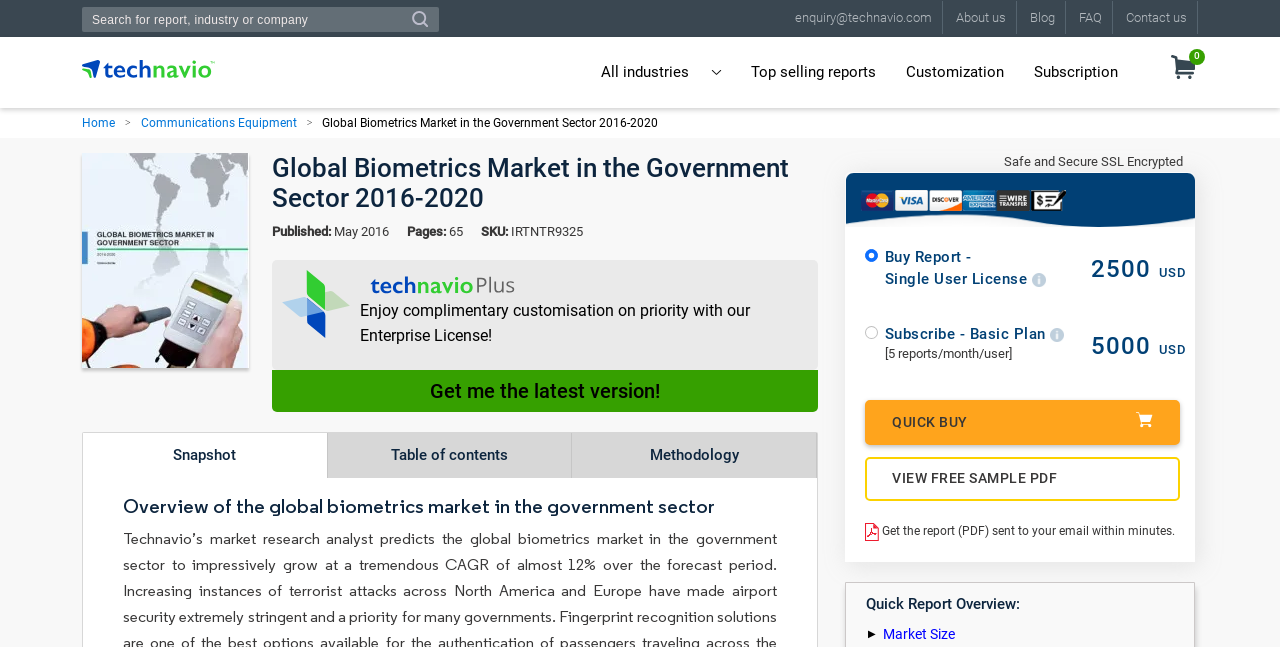Pinpoint the bounding box coordinates of the area that must be clicked to complete this instruction: "Search for a report".

[0.064, 0.011, 0.343, 0.049]